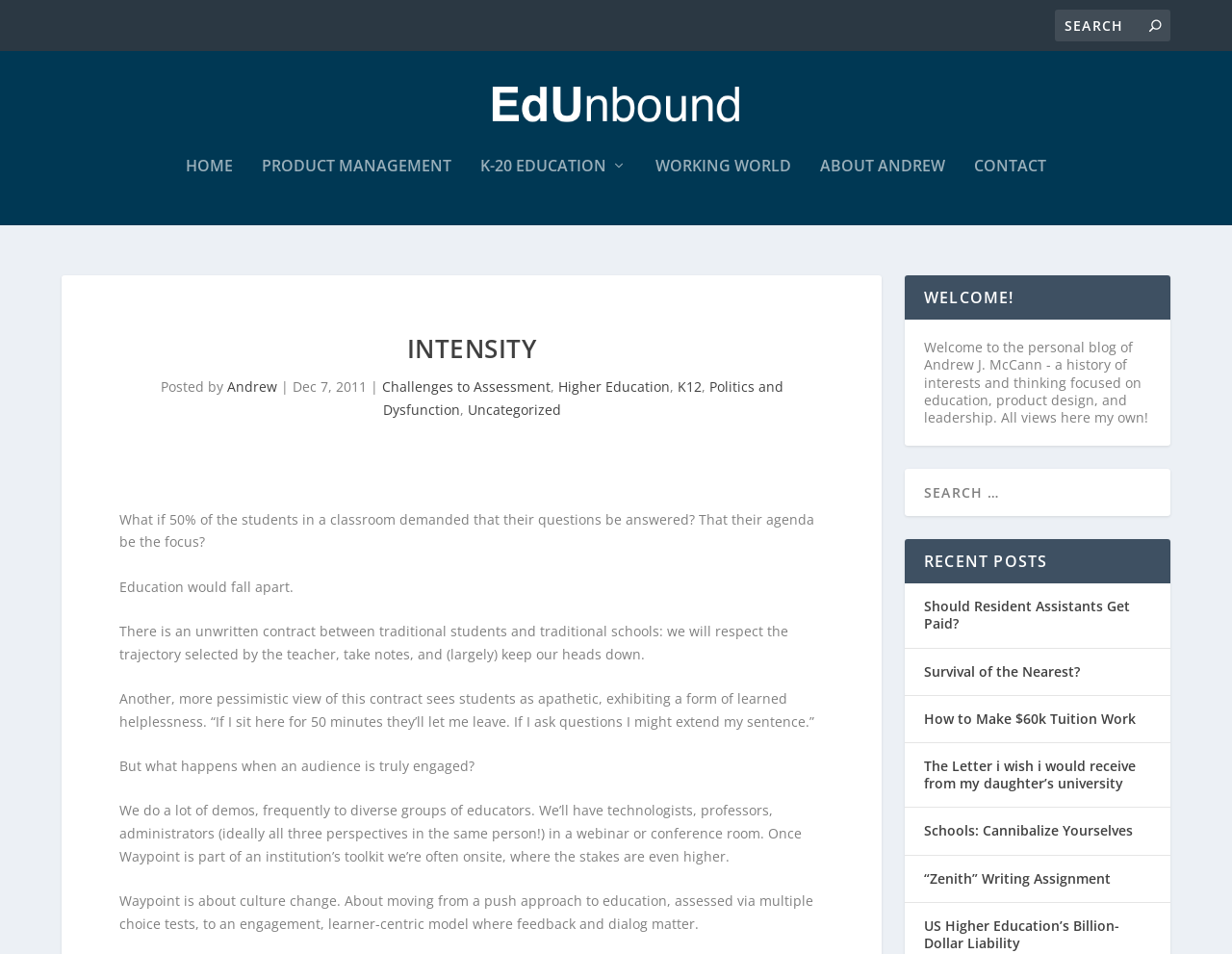Pinpoint the bounding box coordinates of the clickable element to carry out the following instruction: "Read the post 'Challenges to Assessment'."

[0.31, 0.382, 0.446, 0.401]